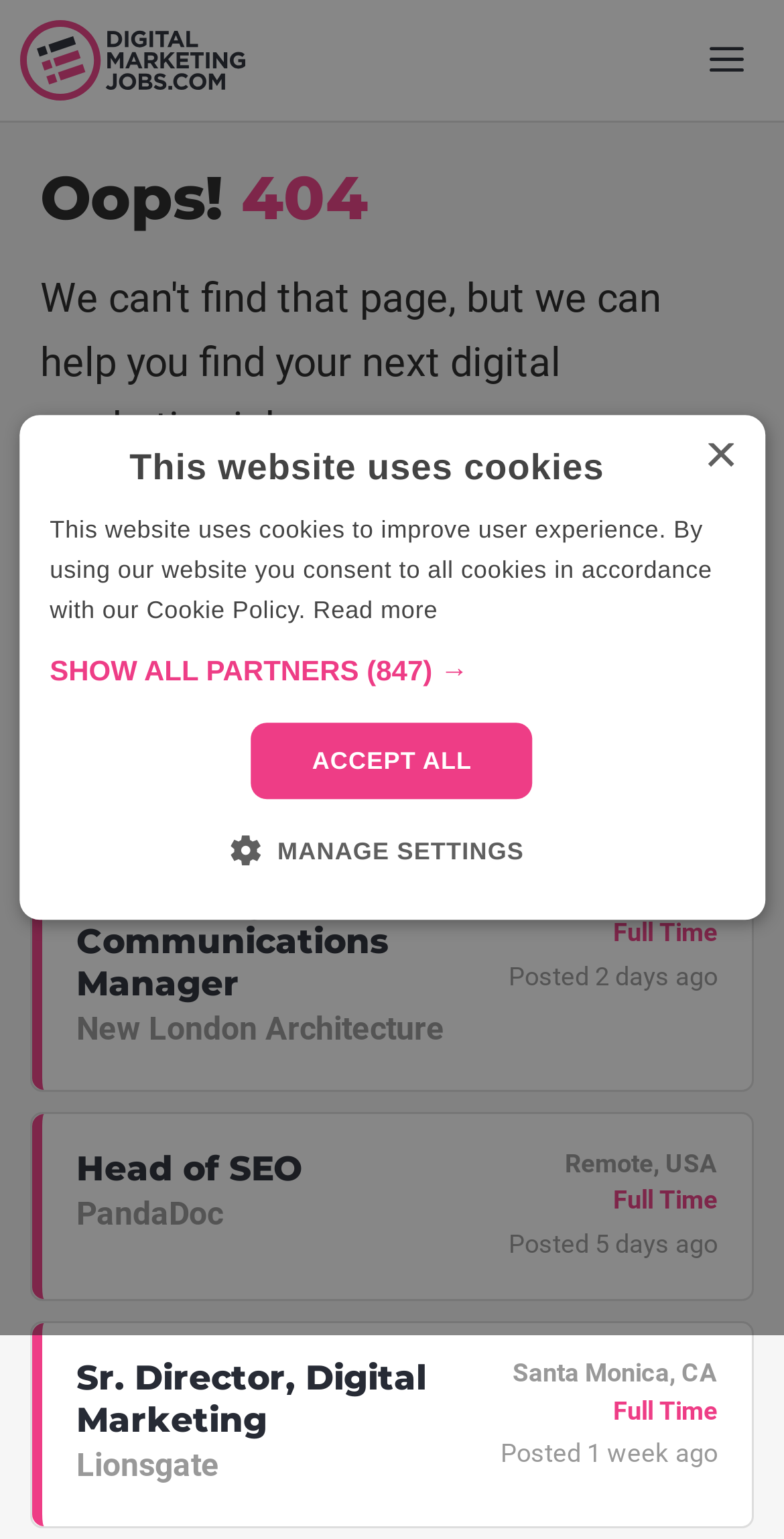Respond concisely with one word or phrase to the following query:
What is the location of the 'Head of SEO' job?

Remote, USA